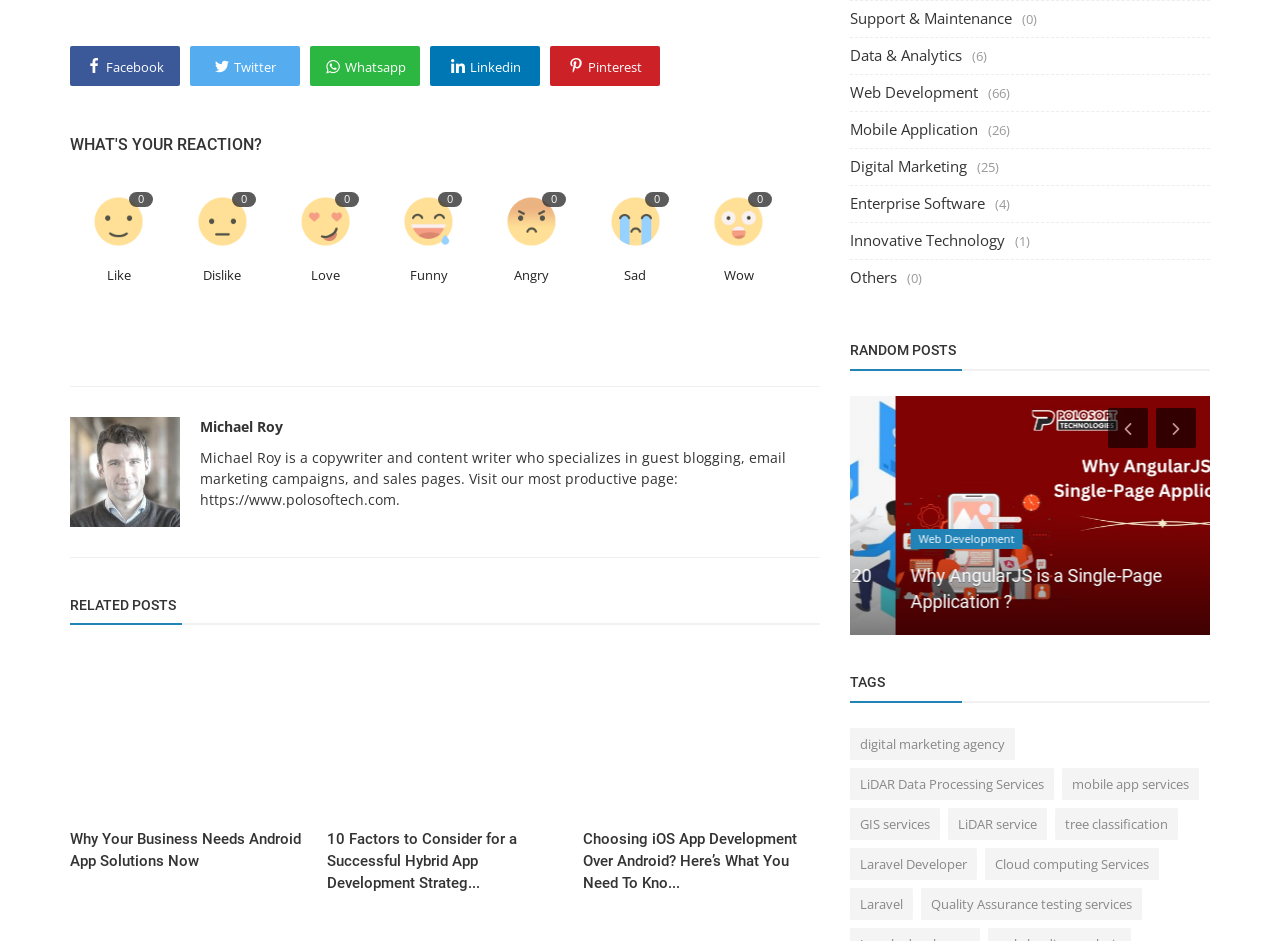Please analyze the image and give a detailed answer to the question:
How many related posts are there?

There are 3 related posts, which are 'Why Your Business Needs Android App Solutions Now', '10 Factors to Consider for a Successful Hybrid App Development Strategy', and 'Choosing iOS App Development Over Android? Here’s What You Need To Know'. These posts are located in the 'RELATED POSTS' section.